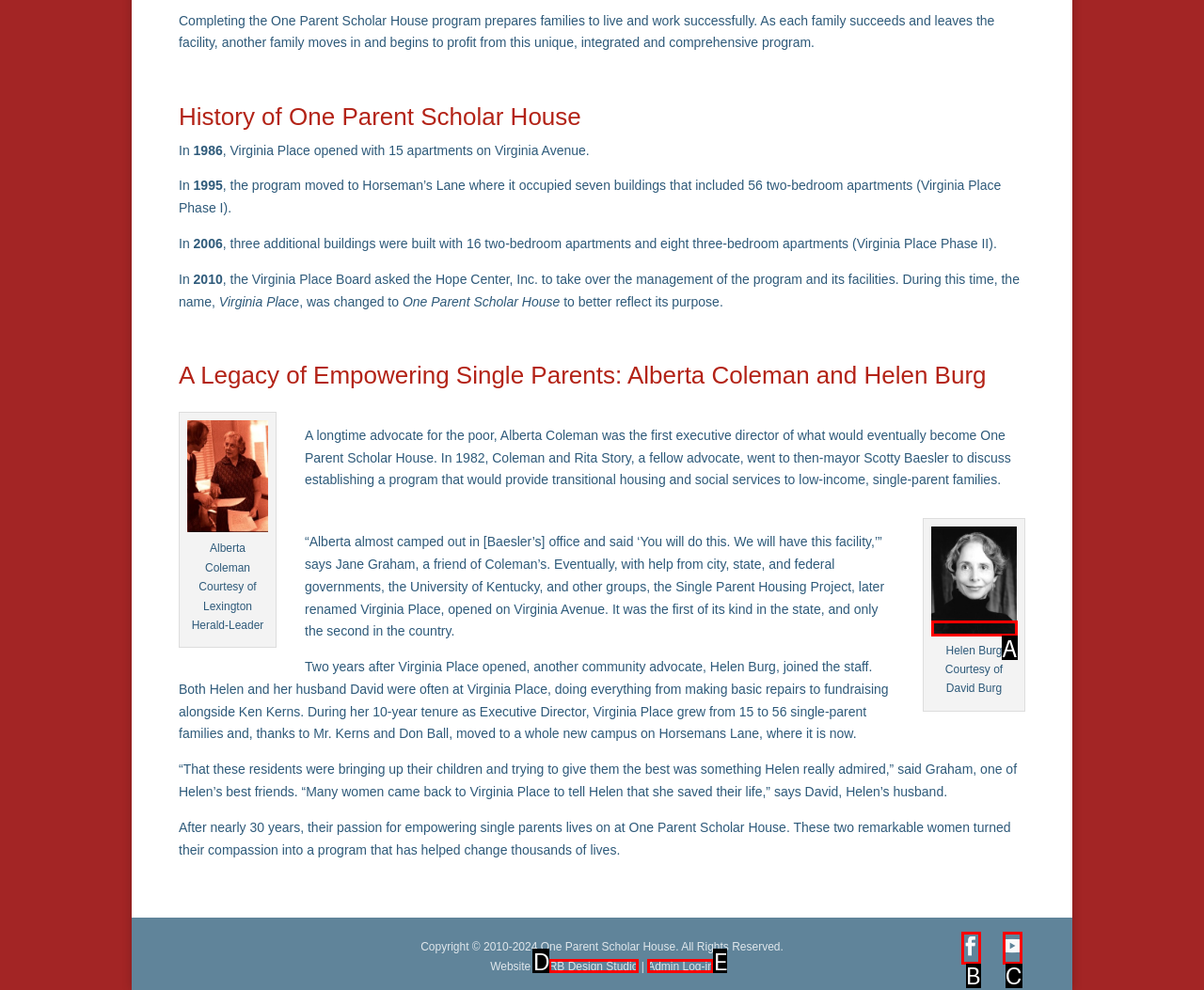Choose the letter that best represents the description: Admin Log-in. Provide the letter as your response.

E